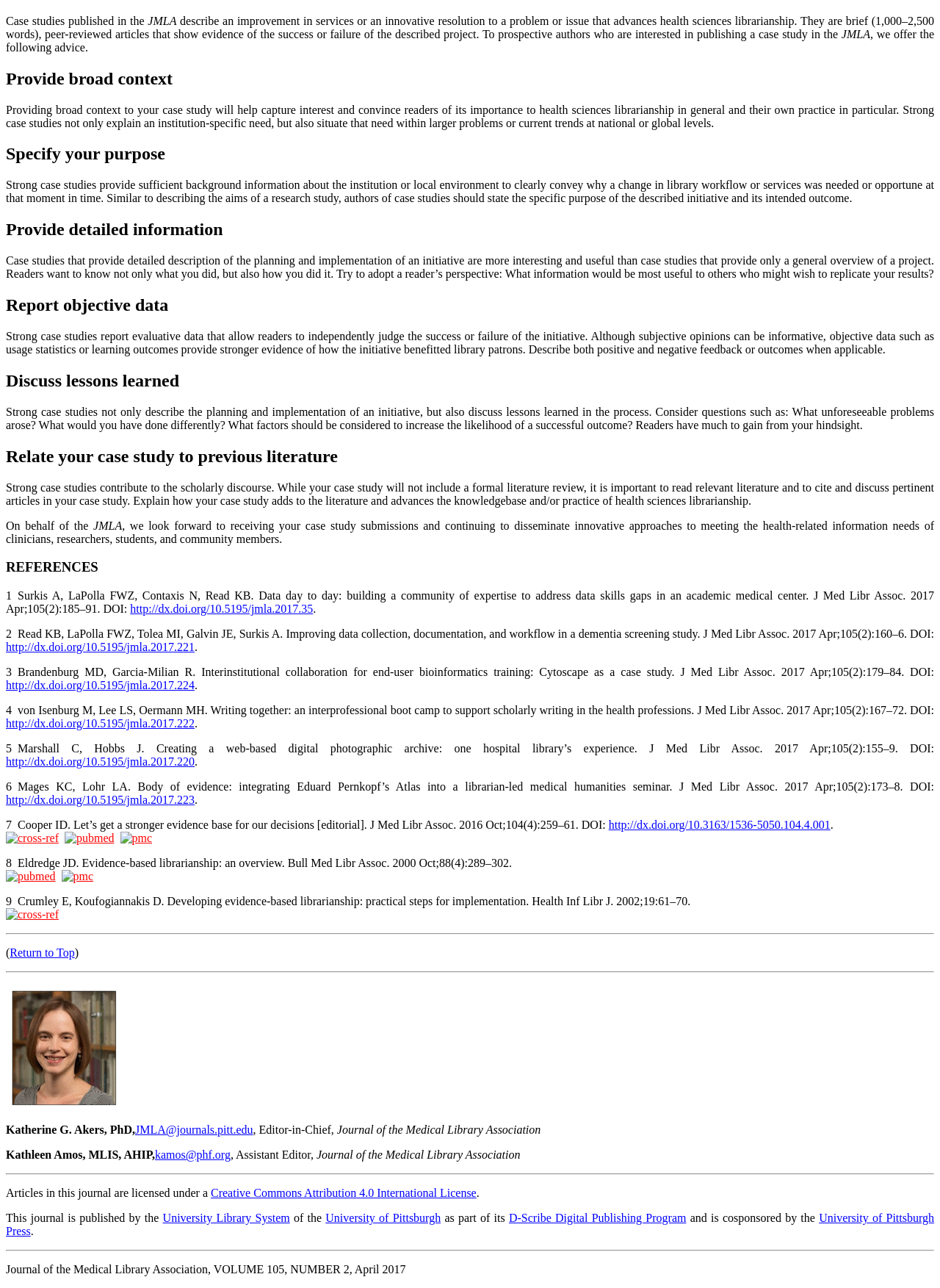Determine the bounding box coordinates of the clickable region to execute the instruction: "Click the 'Return to Top' link". The coordinates should be four float numbers between 0 and 1, denoted as [left, top, right, bottom].

[0.01, 0.735, 0.079, 0.744]